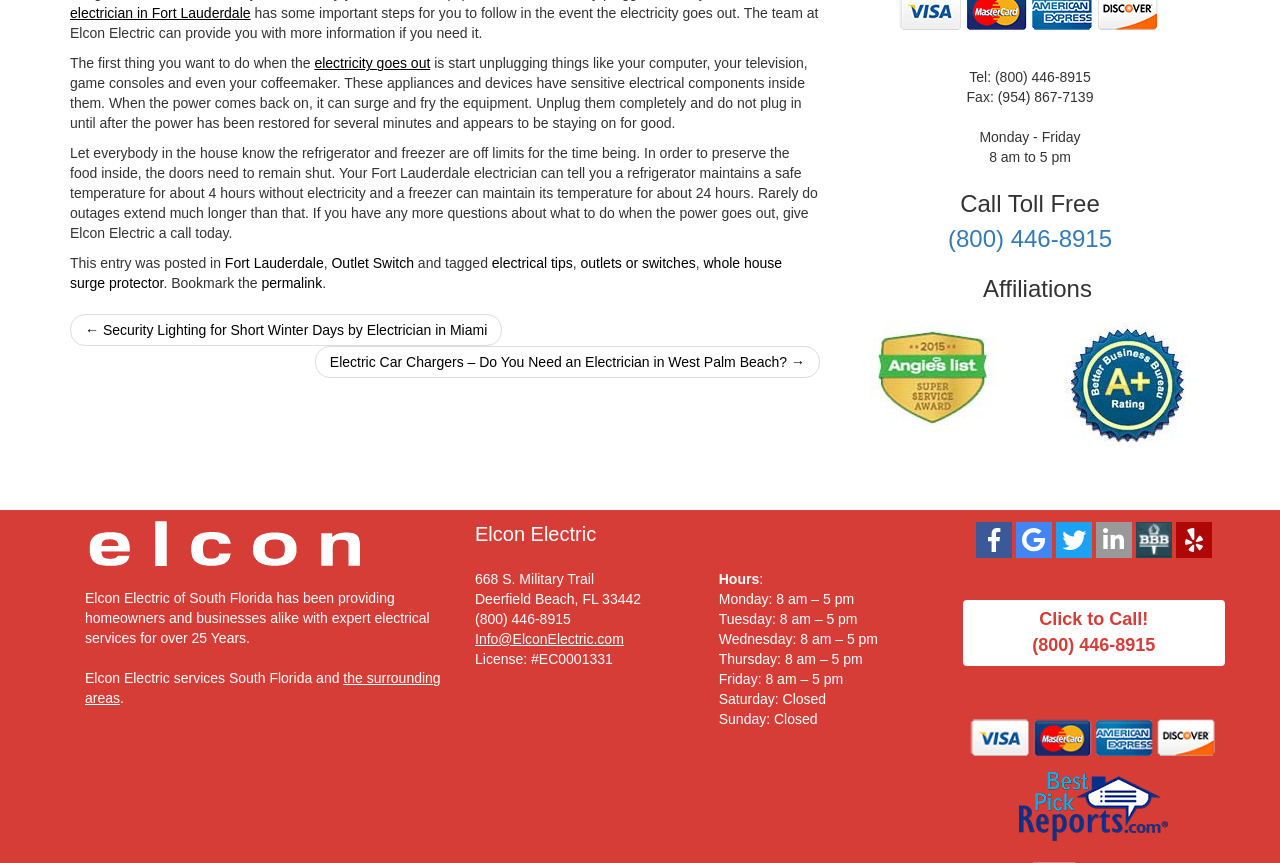Using the provided element description "Fort Lauderdale", determine the bounding box coordinates of the UI element.

[0.176, 0.296, 0.253, 0.315]